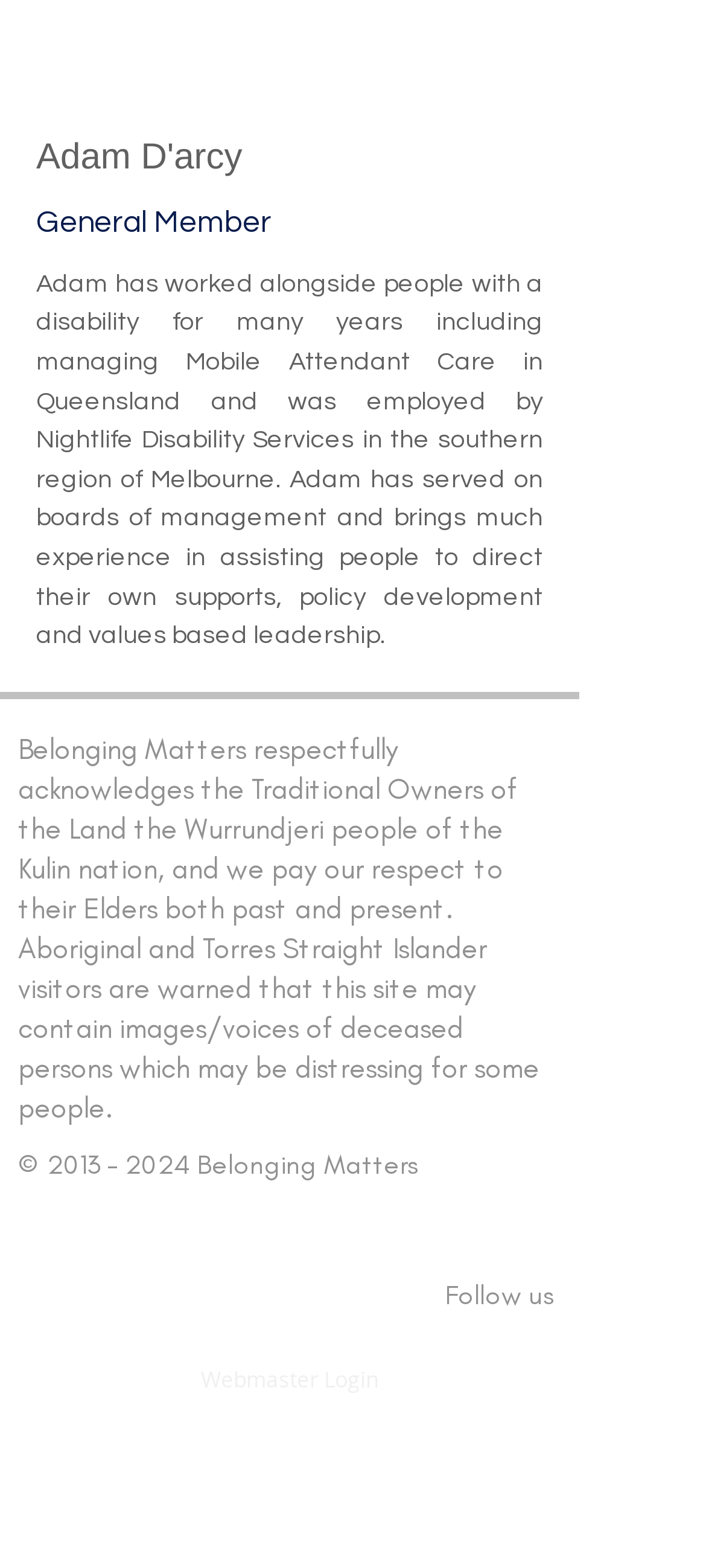What is the name of the website?
Look at the image and respond with a single word or a short phrase.

Belonging Matters